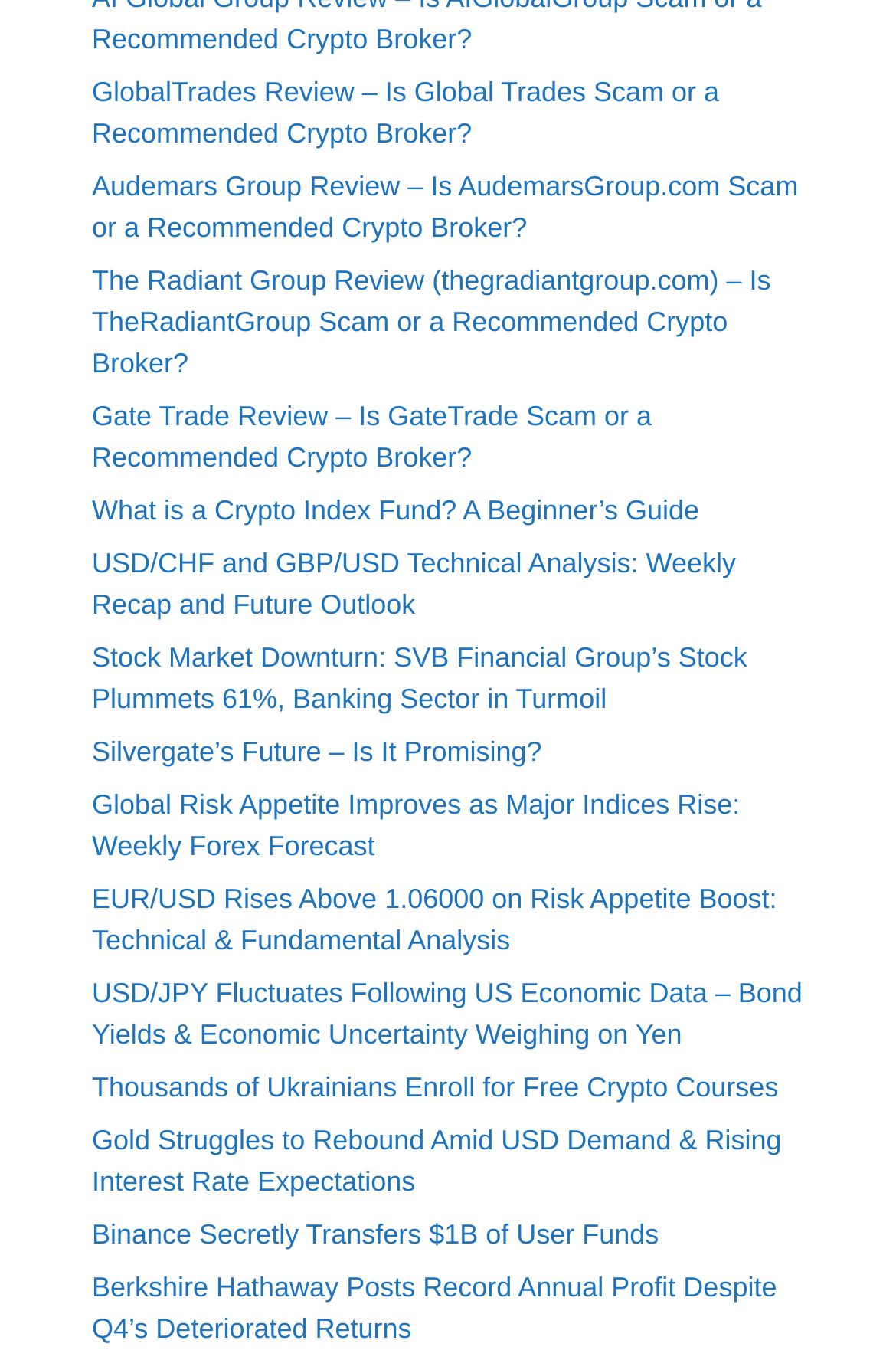How many articles are on this webpage?
Answer the question with detailed information derived from the image.

I counted the number of link elements on the webpage, which represent individual articles. There are 16 link elements, each with a unique title and bounding box coordinates.